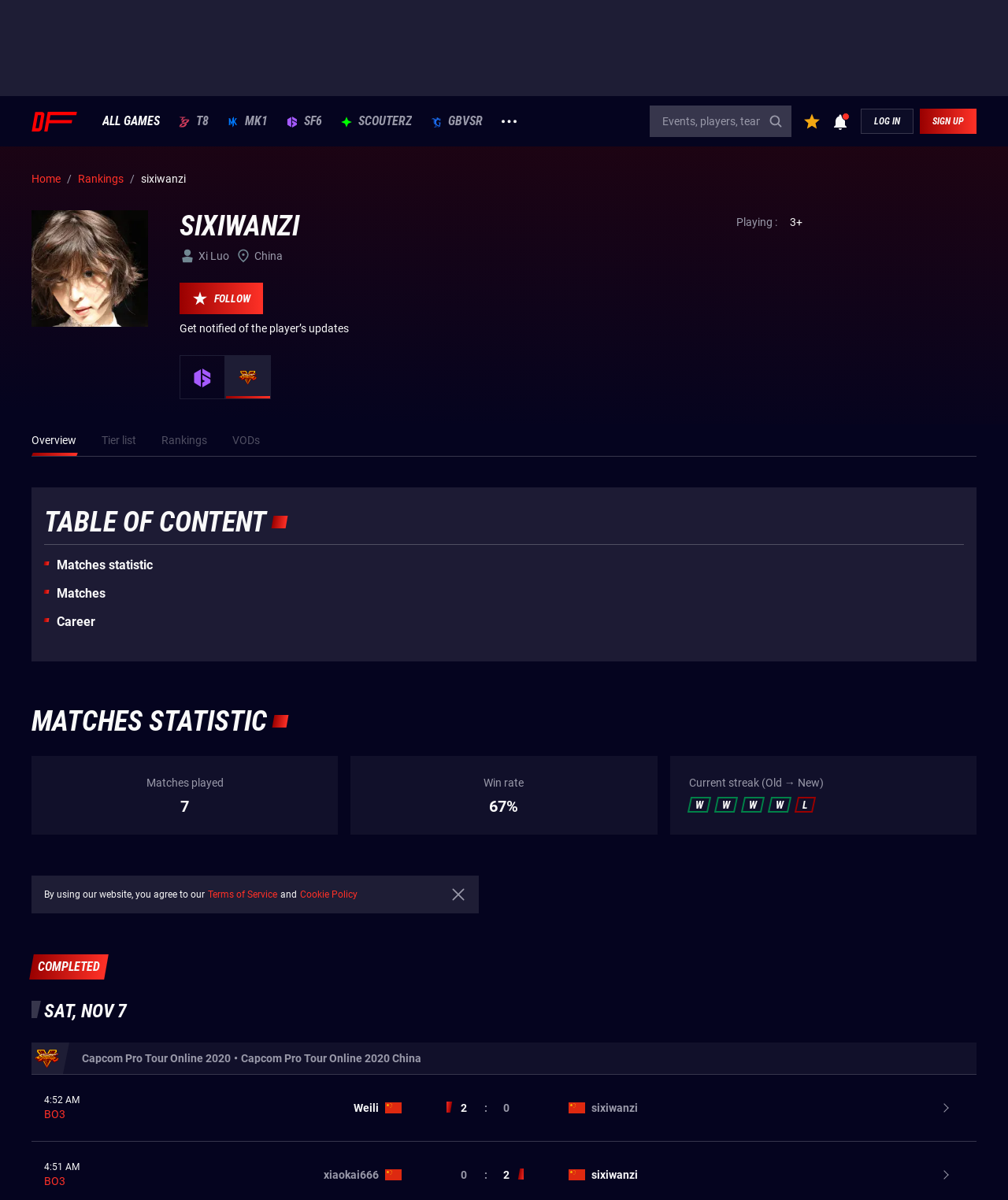Locate and provide the bounding box coordinates for the HTML element that matches this description: "Browse Program".

None